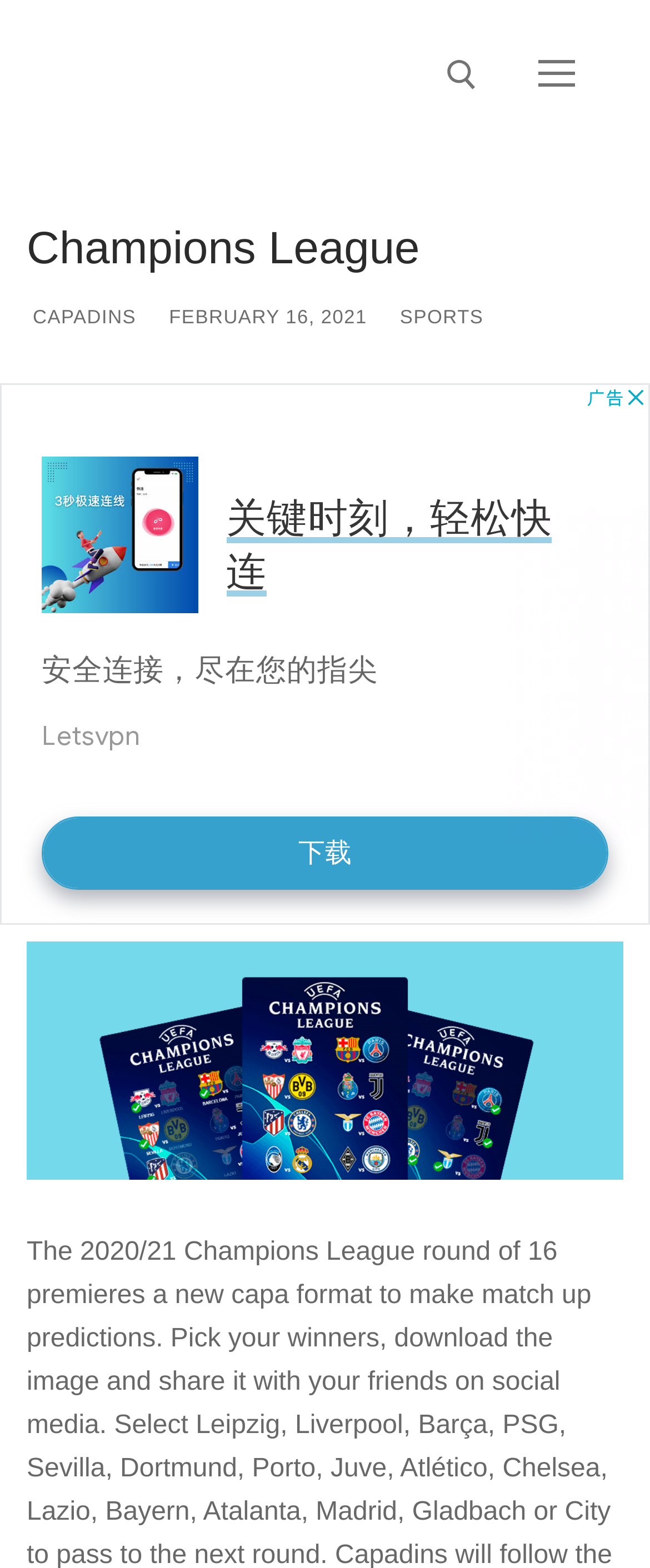What is the purpose of the button at the top right?
Can you provide an in-depth and detailed response to the question?

The purpose of the button at the top right can be inferred from its label, which reads 'open search tool', indicating that it is used to open a search tool or functionality.